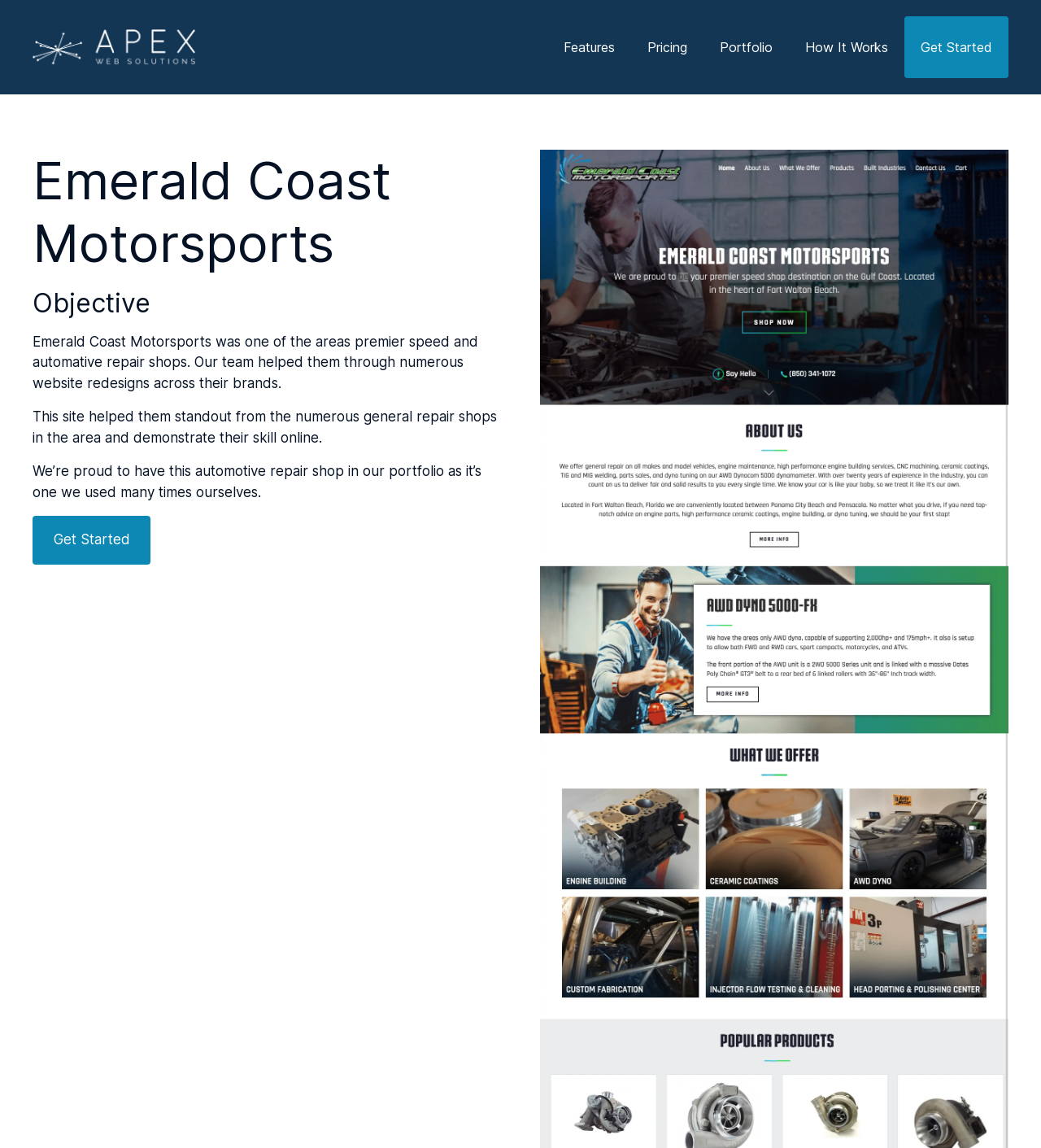Provide the bounding box coordinates of the HTML element this sentence describes: "Features". The bounding box coordinates consist of four float numbers between 0 and 1, i.e., [left, top, right, bottom].

[0.437, 0.02, 0.535, 0.062]